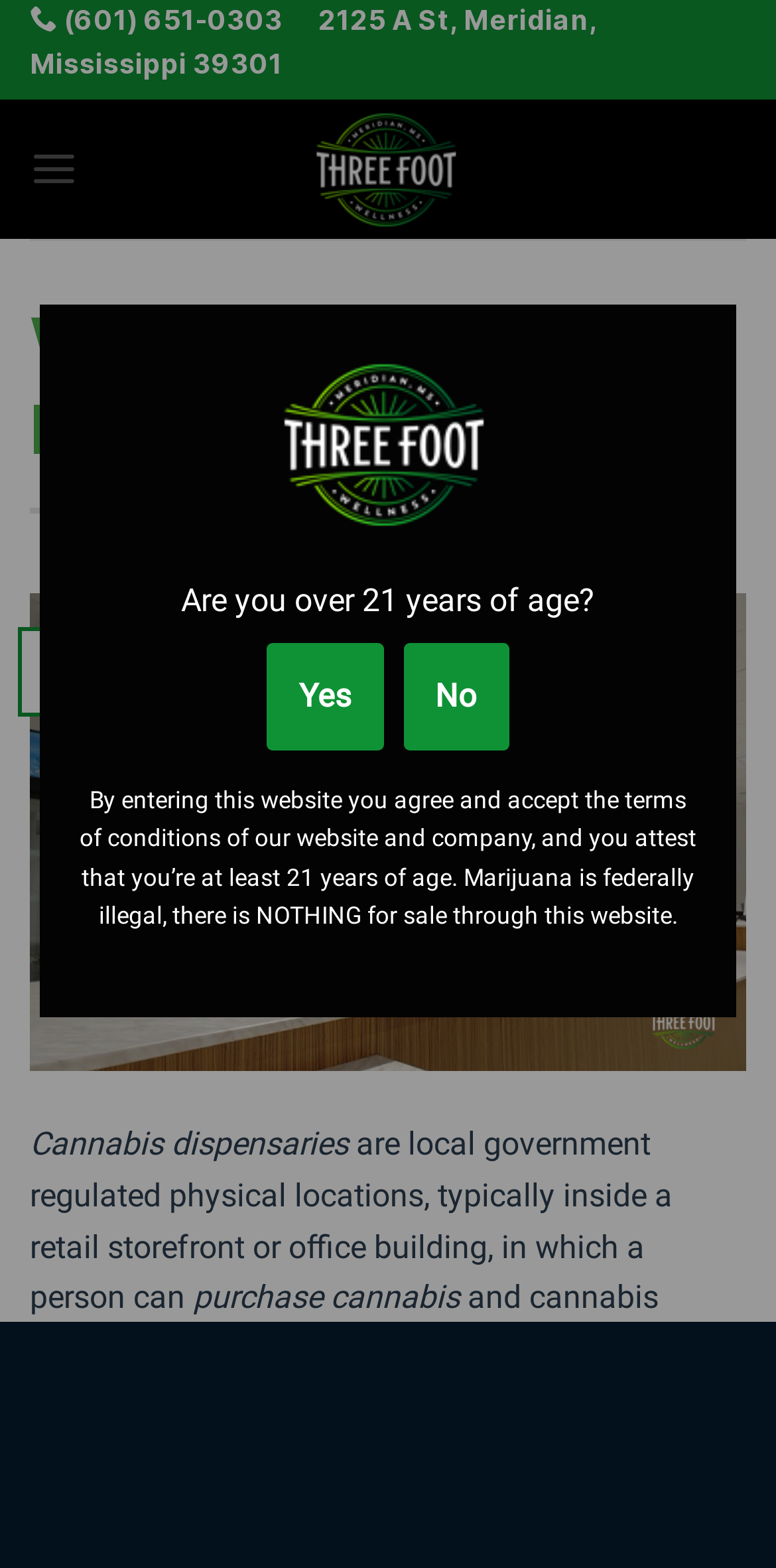Using the information in the image, give a comprehensive answer to the question: 
What is the age requirement to enter this website?

The age requirement is mentioned in the age verification dialog box, which states 'Are you over 21 years of age?' and also in the terms and conditions text, which says 'you attest that you’re at least 21 years of age'.